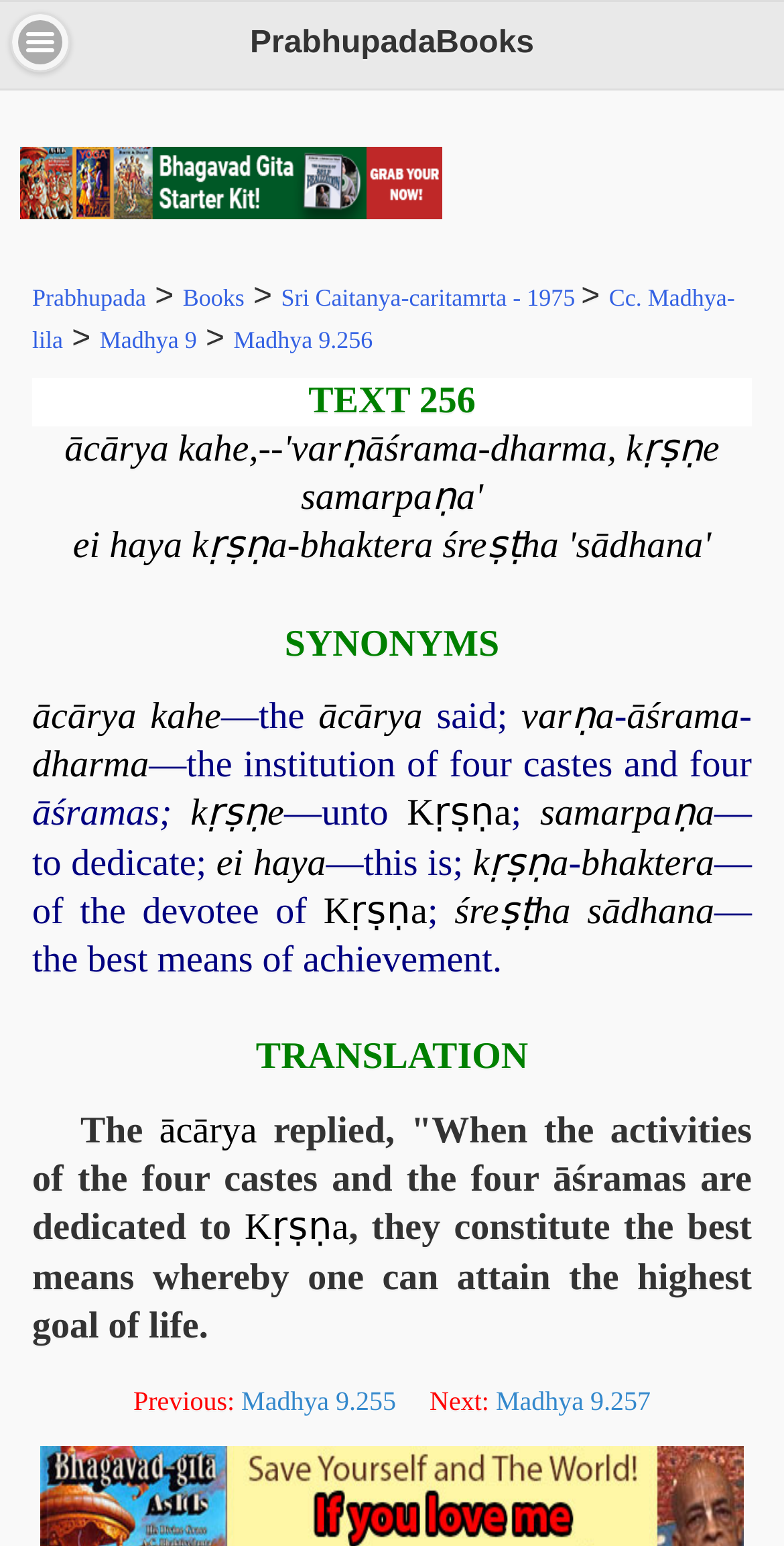What is the institution of four castes and four āśramas?
Please give a detailed answer to the question using the information shown in the image.

The institution of four castes and four āśramas is referred to as 'dharma' in the translation section, where it is explained that this institution is dedicated to Kṛṣṇa and constitutes the best means of achieving the highest goal of life.